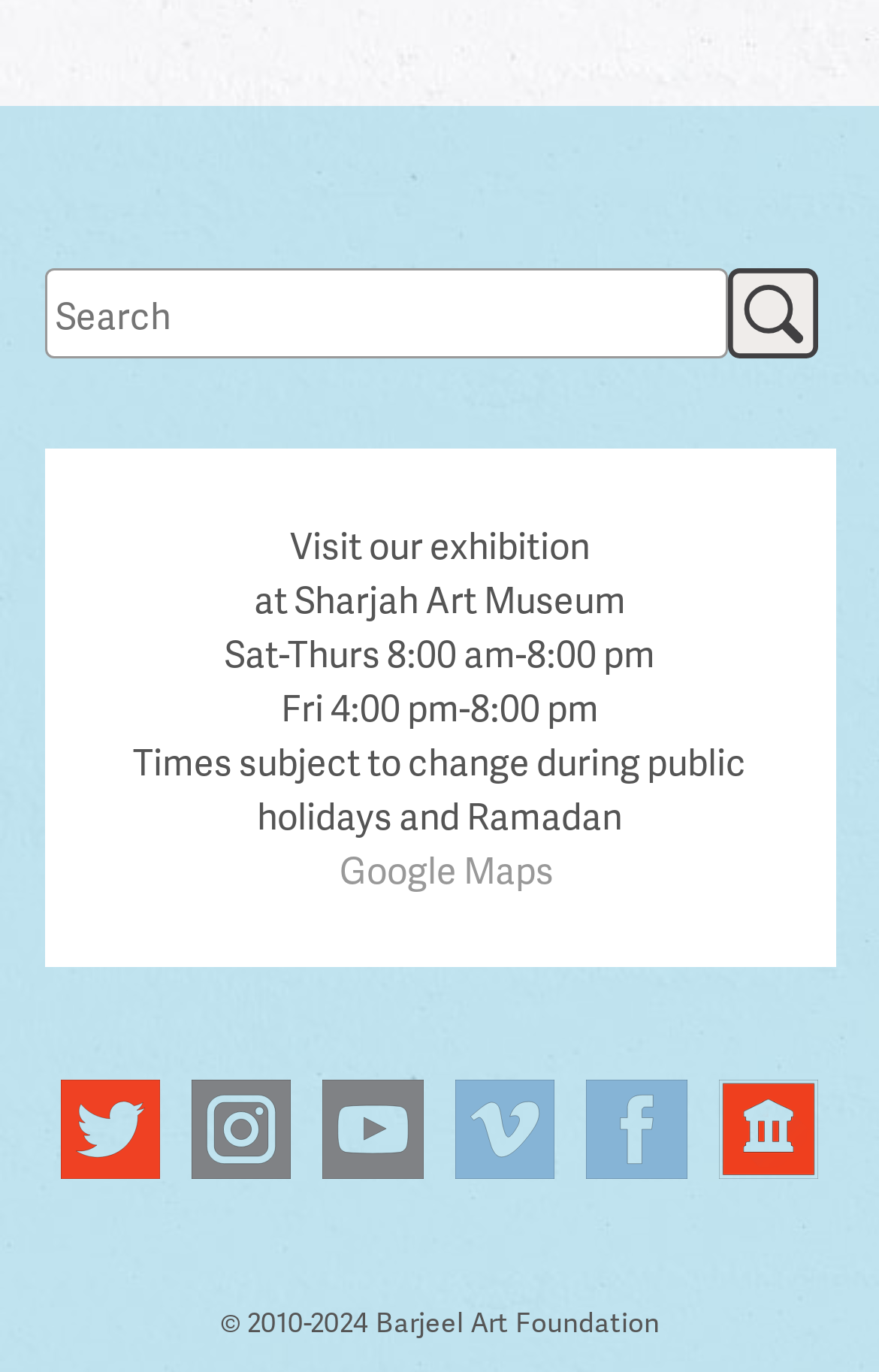Determine the bounding box coordinates for the clickable element required to fulfill the instruction: "Visit Google Maps". Provide the coordinates as four float numbers between 0 and 1, i.e., [left, top, right, bottom].

[0.386, 0.614, 0.629, 0.652]